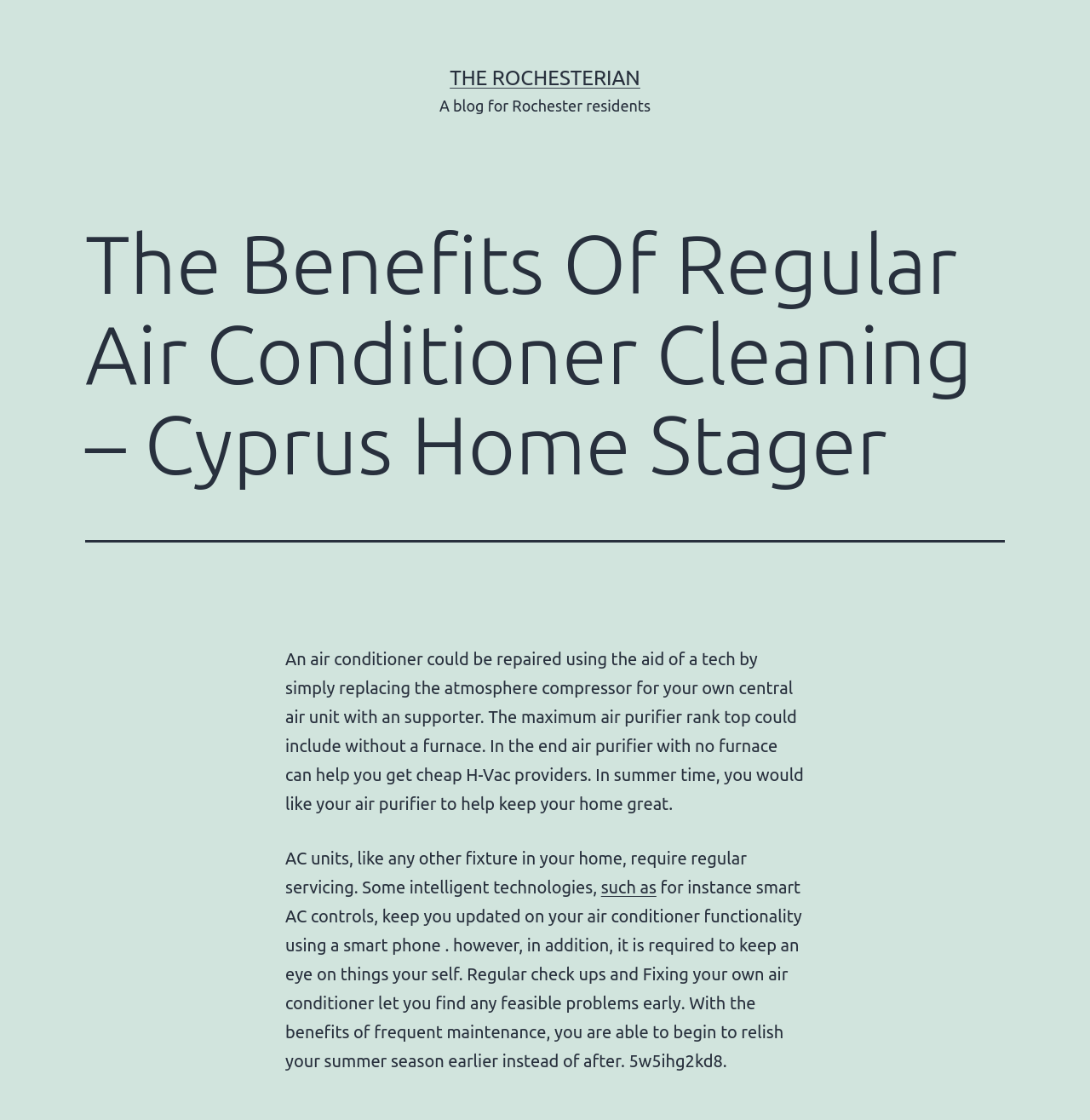What is the benefit of regular air conditioner maintenance?
Answer the question with a single word or phrase by looking at the picture.

Find problems early